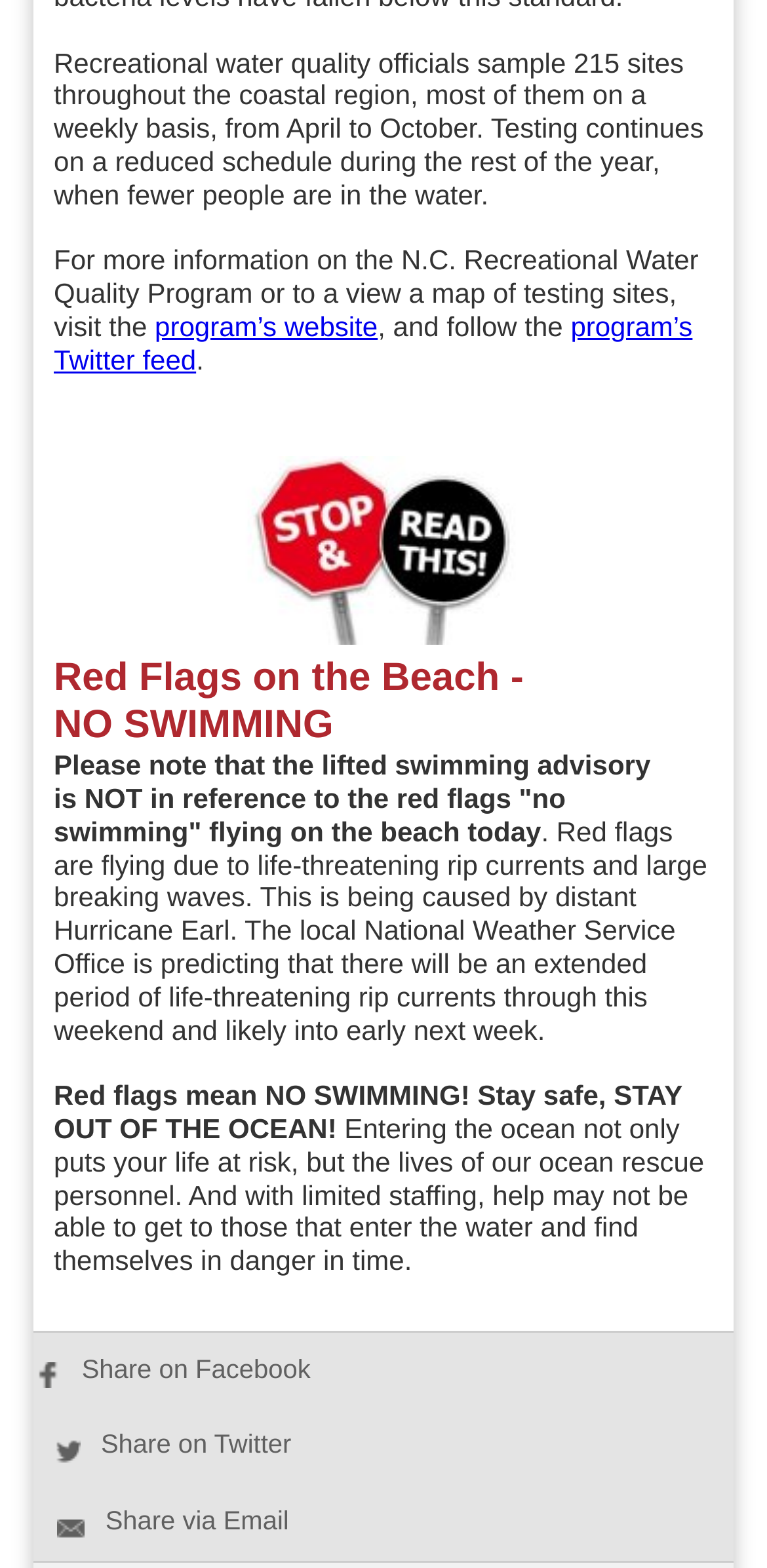Find the bounding box coordinates of the UI element according to this description: "alt="Smart Aviation"".

None